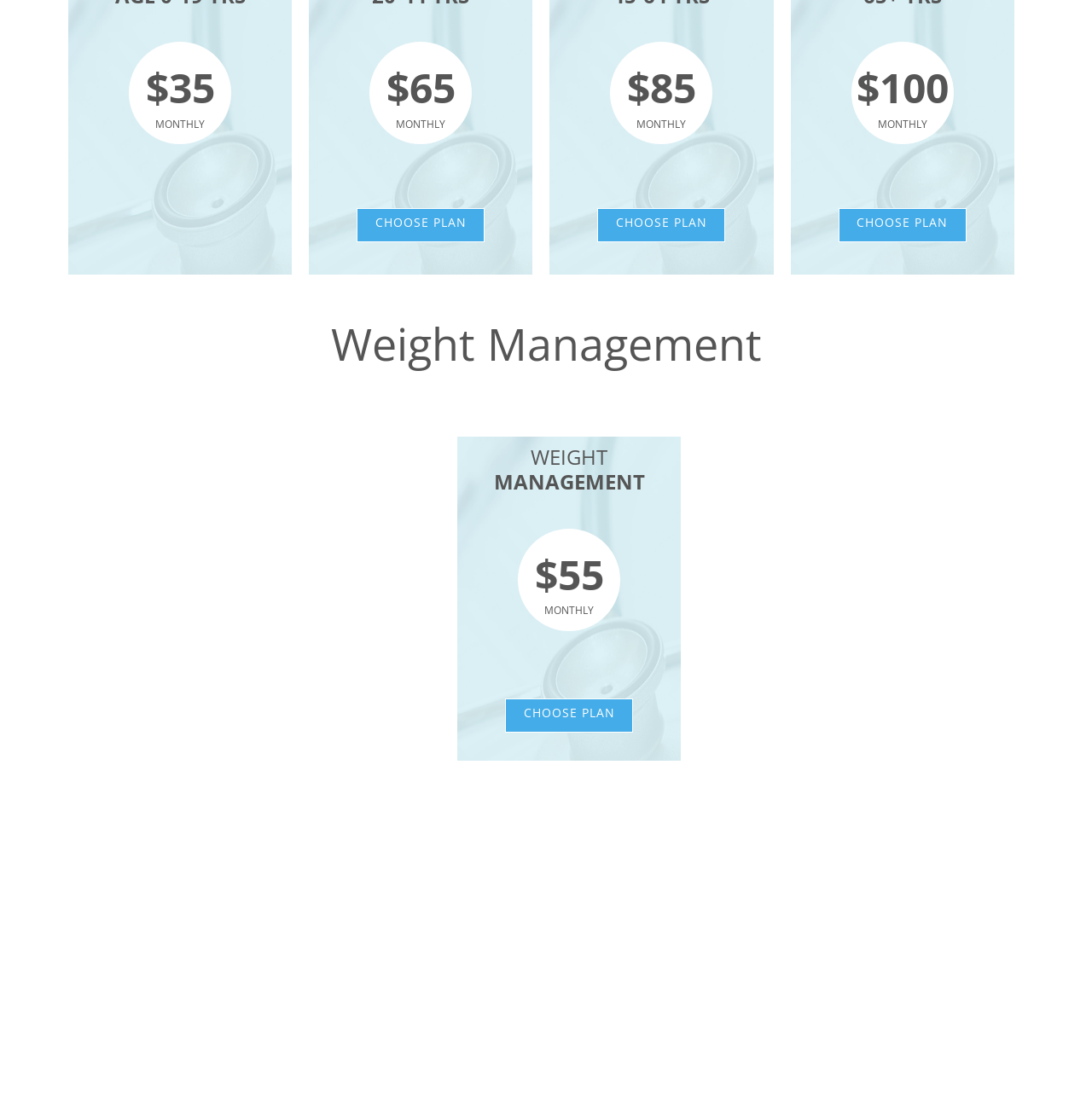What is the benefit of the weight management plan?
Based on the image content, provide your answer in one word or a short phrase.

Convenient weigh-ins and health focused weight loss